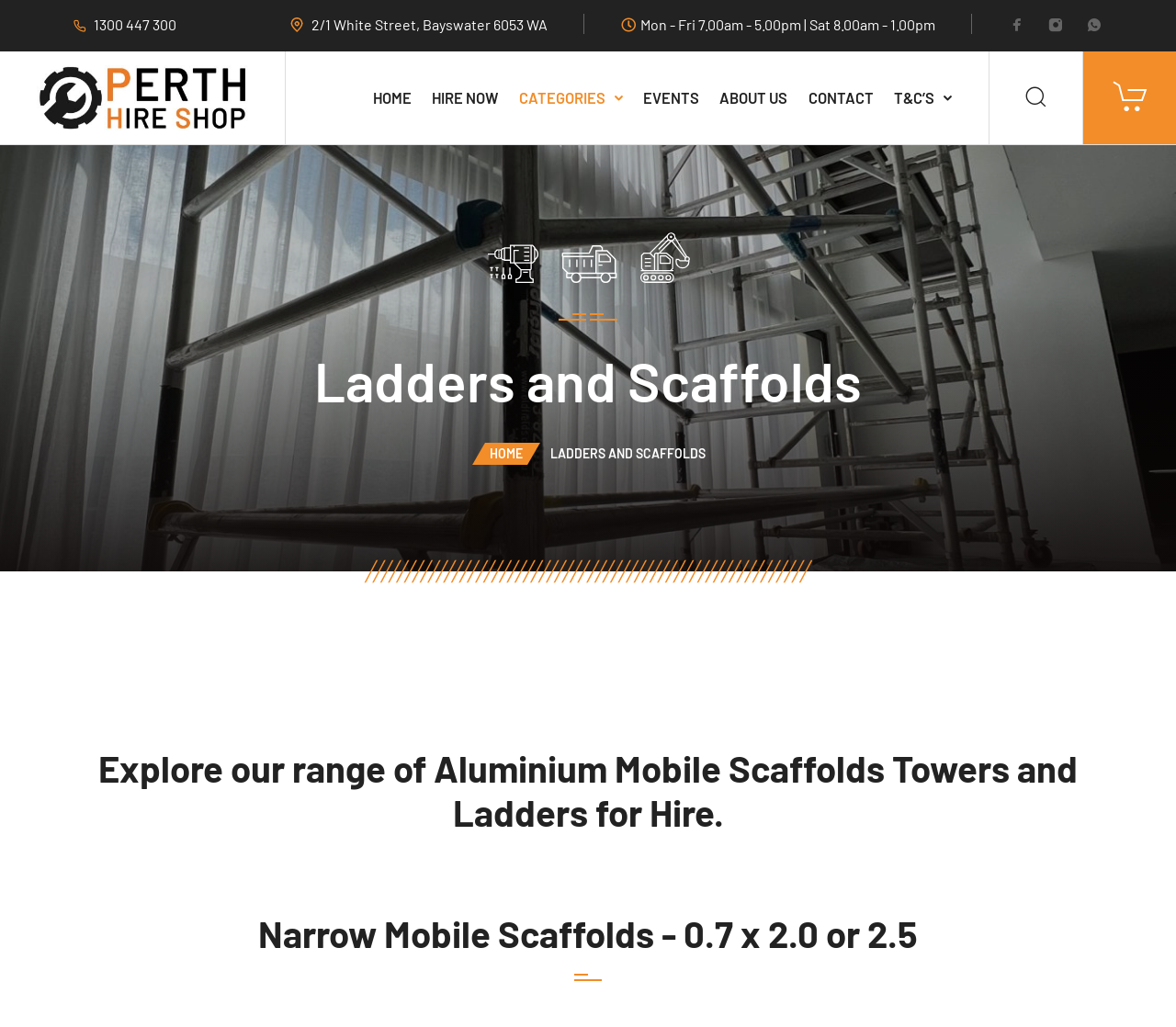Give a short answer to this question using one word or a phrase:
What is the phone number of the Perth Hire Shop?

1300 447 300